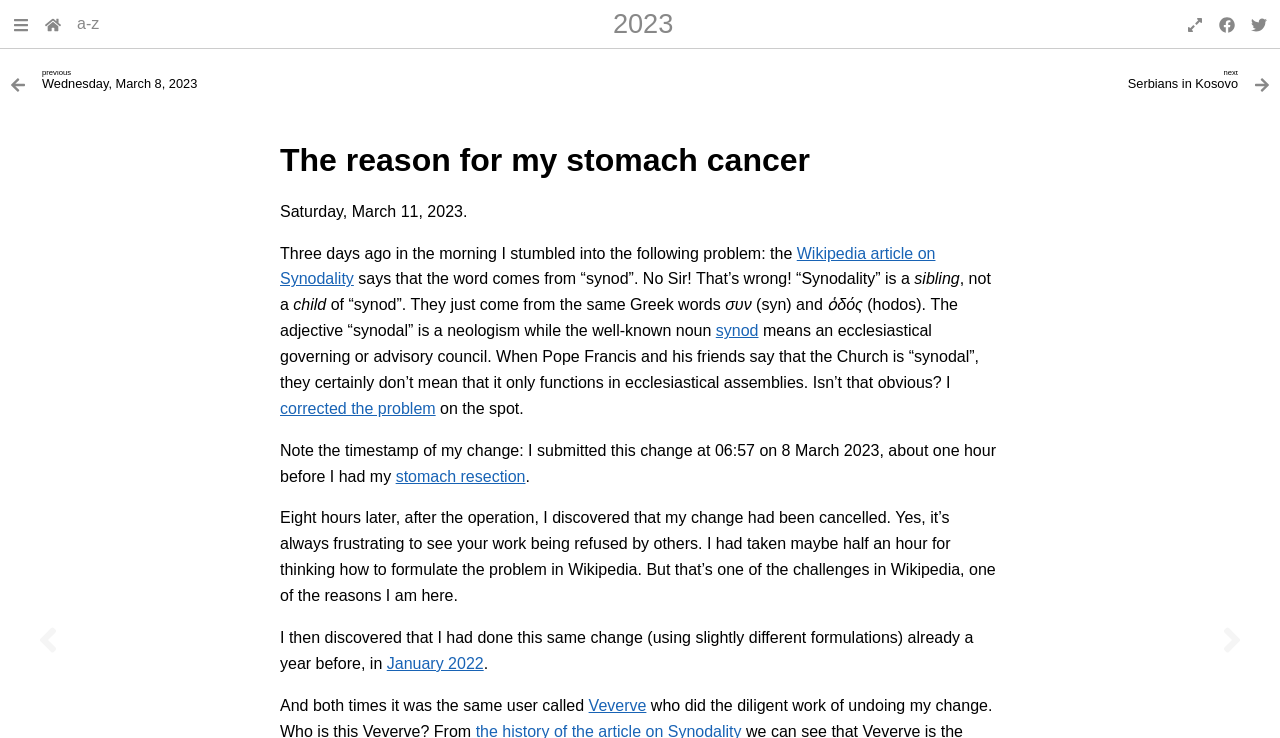What is the date of the author's Wikipedia change?
Can you provide a detailed and comprehensive answer to the question?

The author mentions that they made the change on March 8, 2023, and also provides the timestamp of the change, which is 06:57.